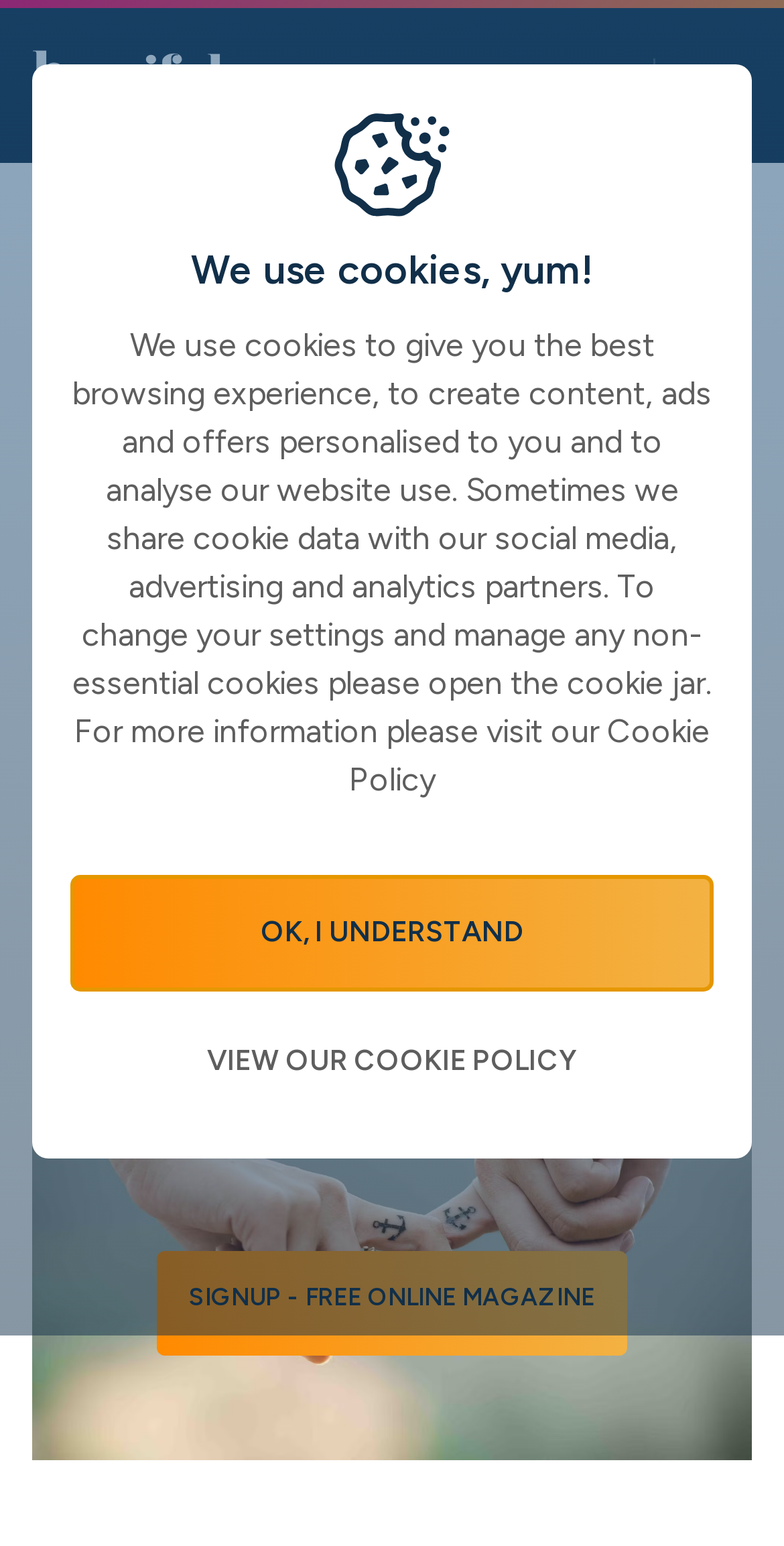From the screenshot, find the bounding box of the UI element matching this description: "RELATIONSHIPS". Supply the bounding box coordinates in the form [left, top, right, bottom], each a float between 0 and 1.

[0.041, 0.213, 0.344, 0.239]